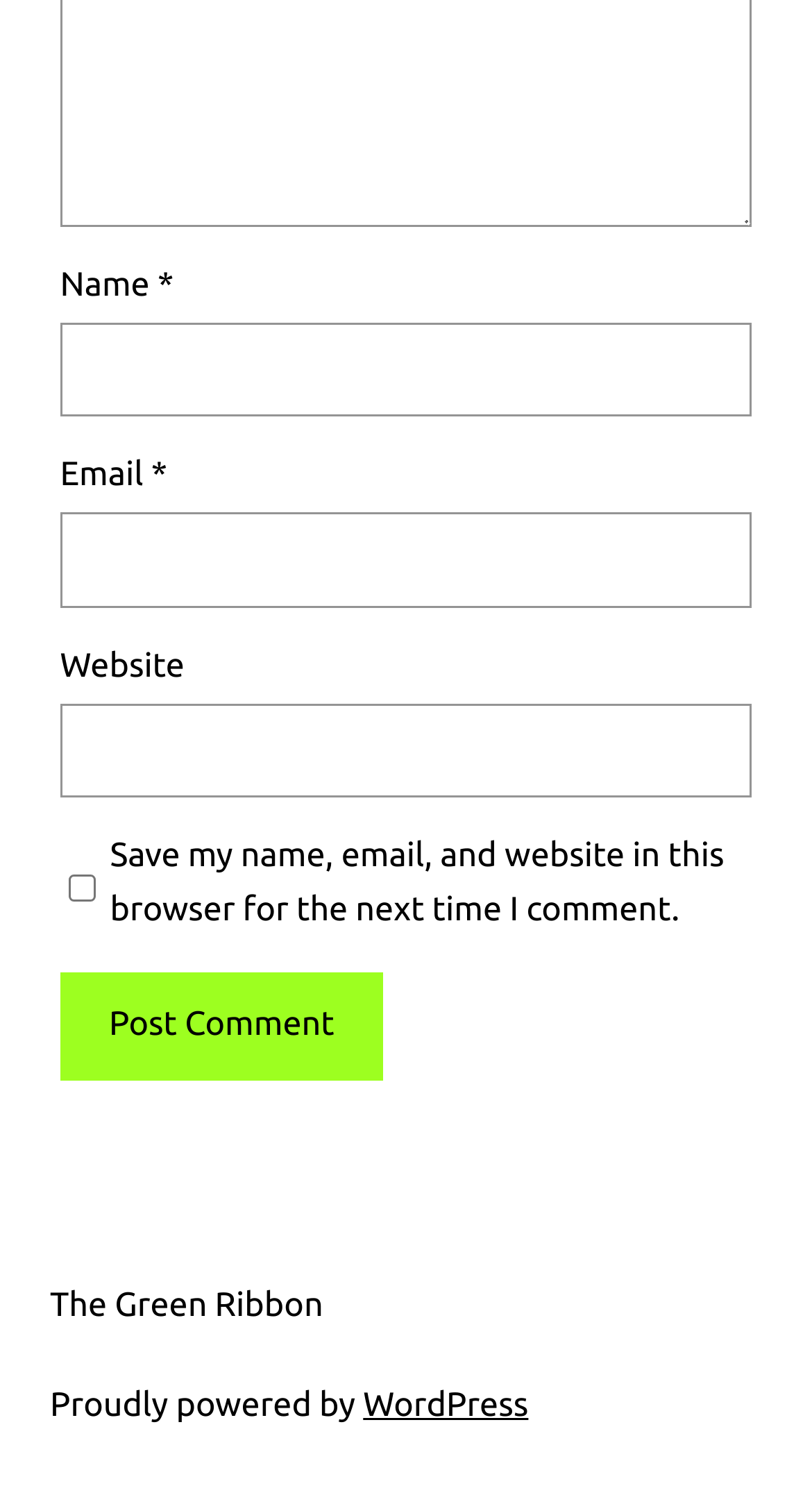What is the name of the platform powering the website?
Please give a detailed and elaborate explanation in response to the question.

The text 'Proudly powered by WordPress' is located at the bottom of the webpage, indicating that WordPress is the platform powering the website.